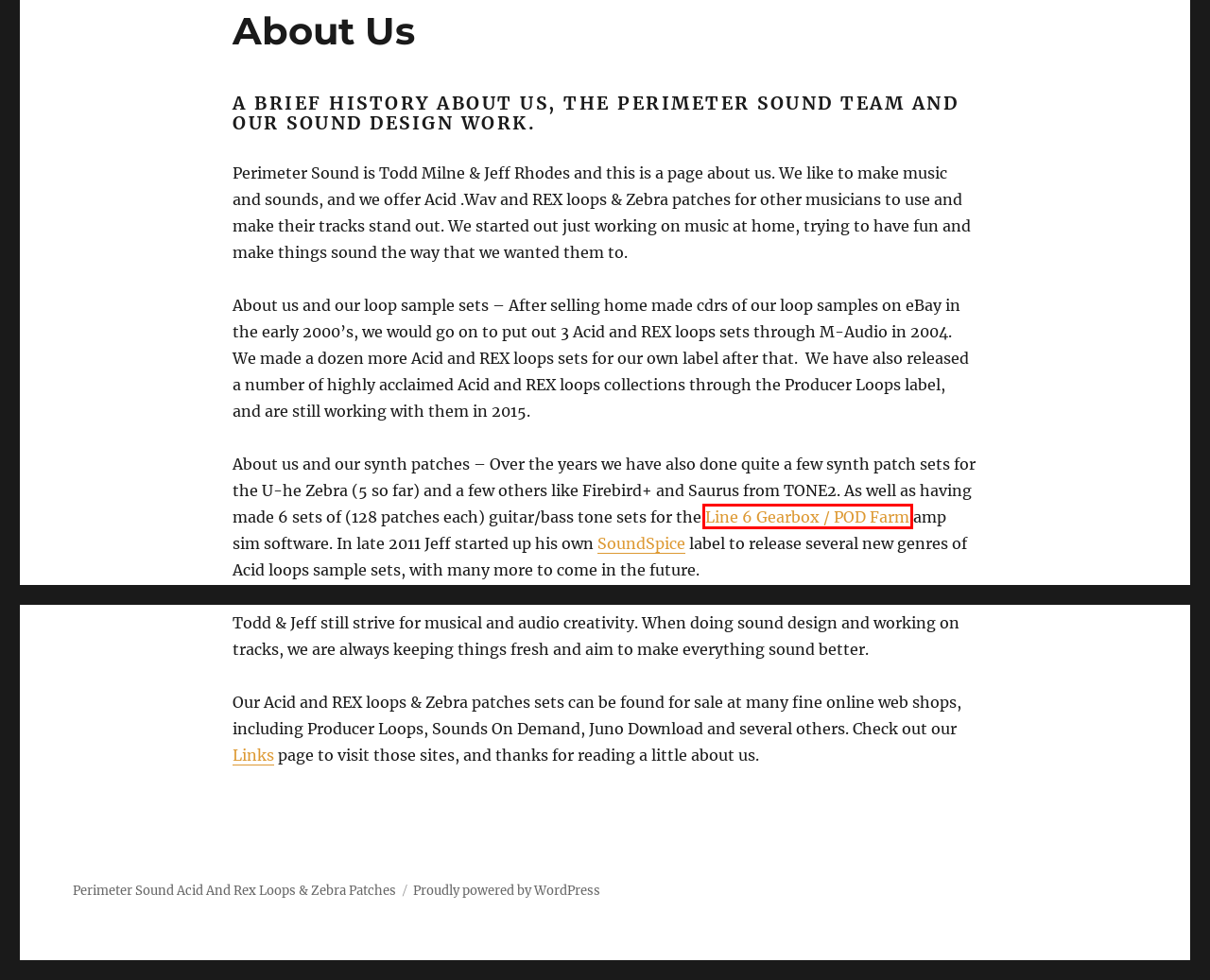You are given a webpage screenshot where a red bounding box highlights an element. Determine the most fitting webpage description for the new page that loads after clicking the element within the red bounding box. Here are the candidates:
A. FAQ - Perimeter Sound Acid And Rex Loops & Zebra Patches
B. Newsletter - Perimeter Sound Acid And Rex Loops & Zebra Patches
C. Cyberpower Surge Protector Review - Perimeter Sound Acid And Rex Loops & Zebra Patches
D. Line 6 | POD Farm 2.5
E. Perimeter Sound Arts
F. Acid and REX loops - Perimeter Sound Acid And Rex Loops & Zebra Patches
G. Zebra Patches - Perimeter Sound Acid And Rex Loops & Zebra Patches
H. Blog Tool, Publishing Platform, and CMS – WordPress.org

D